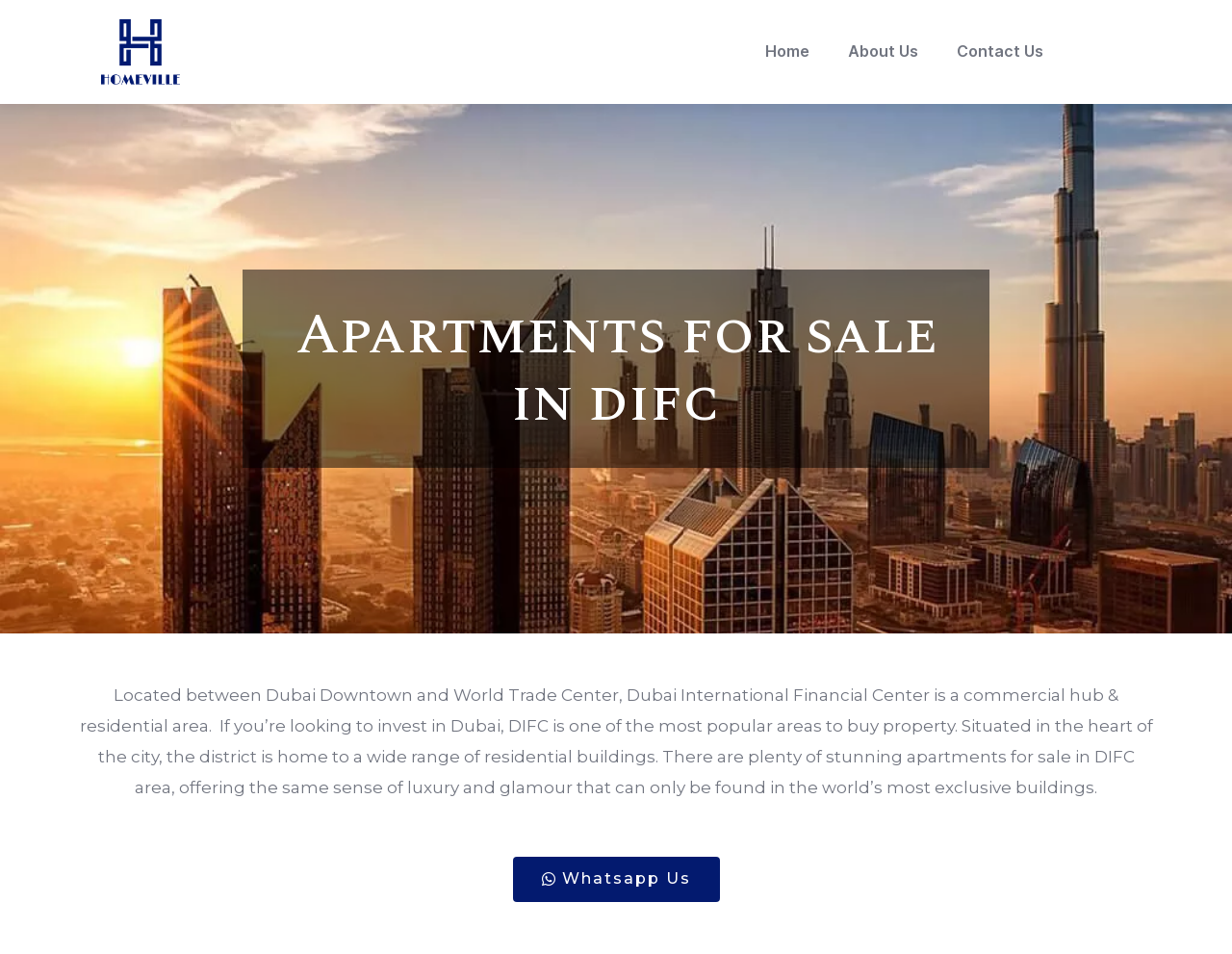Answer the question briefly using a single word or phrase: 
What type of properties are available in DIFC?

Apartments